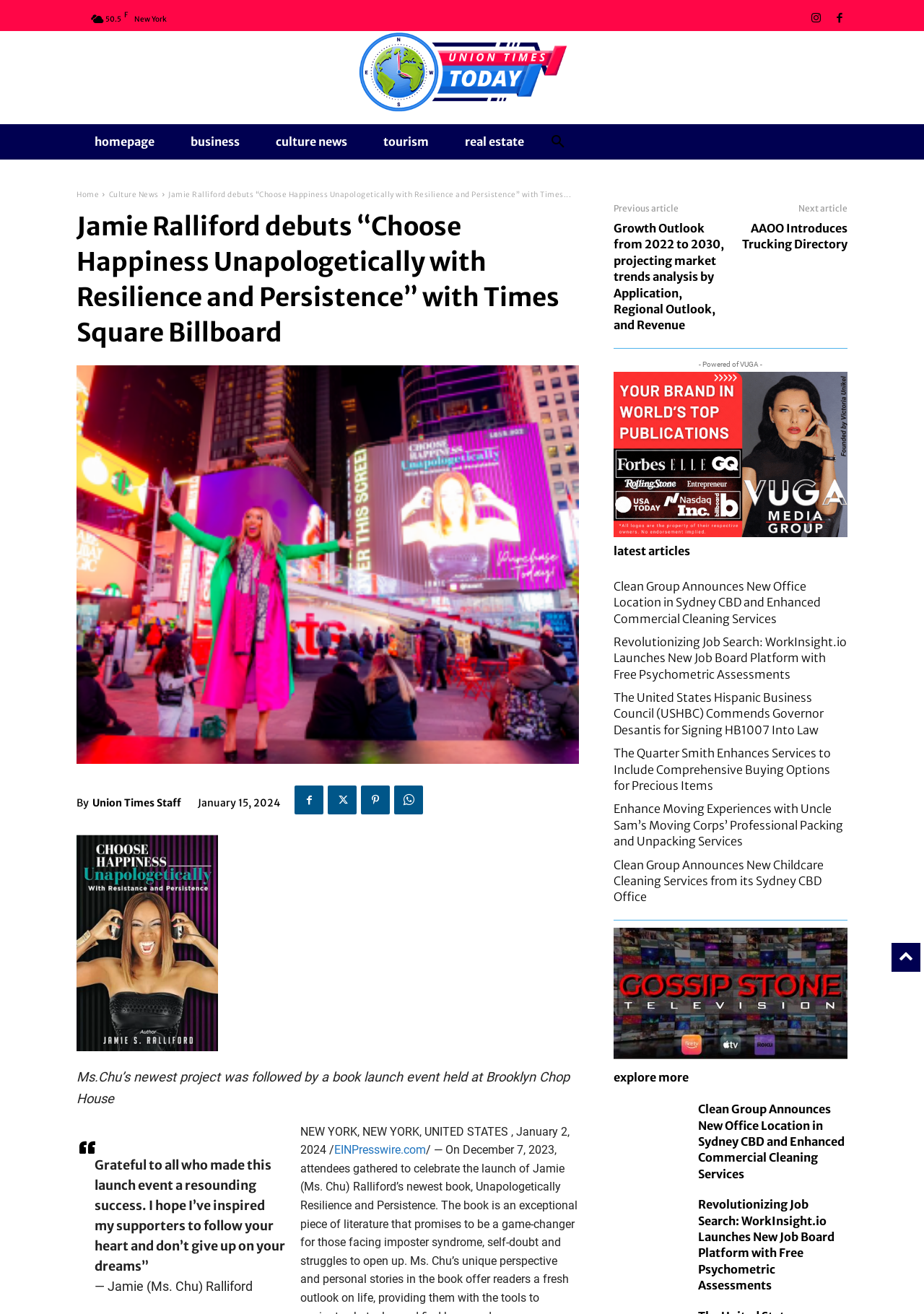Describe all the key features and sections of the webpage thoroughly.

This webpage appears to be a news article page from Union Times Today. At the top, there is a navigation bar with links to the homepage, business, culture news, tourism, and real estate sections. Below the navigation bar, there is a search button and a series of links to various news categories.

The main article is titled "Jamie Ralliford debuts “Choose Happiness Unapologetically with Resilience and Persistence” with Times Square Billboard" and features an image related to the article. The article is written by Union Times Staff and has a timestamp of January 15, 2024. There are also social media links and a quote from Jamie (Ms. Chu) Ralliford.

Below the main article, there are several sections. One section displays a series of links to related news articles, including "Growth Outlook from 2022 to 2030" and "AAOO Introduces Trucking Directory". Another section is labeled "latest articles" and features a series of headings and links to news articles, including "Clean Group Announces New Office Location in Sydney CBD and Enhanced Commercial Cleaning Services" and "Revolutionizing Job Search: WorkInsight.io Launches New Job Board Platform with Free Psychometric Assessments". There is also a section labeled "explore more" with additional links to news articles.

Throughout the page, there are several images, including the Union Times Today logo, an image related to the main article, and images accompanying some of the news articles. The overall layout is organized and easy to navigate, with clear headings and concise text summaries for each news article.